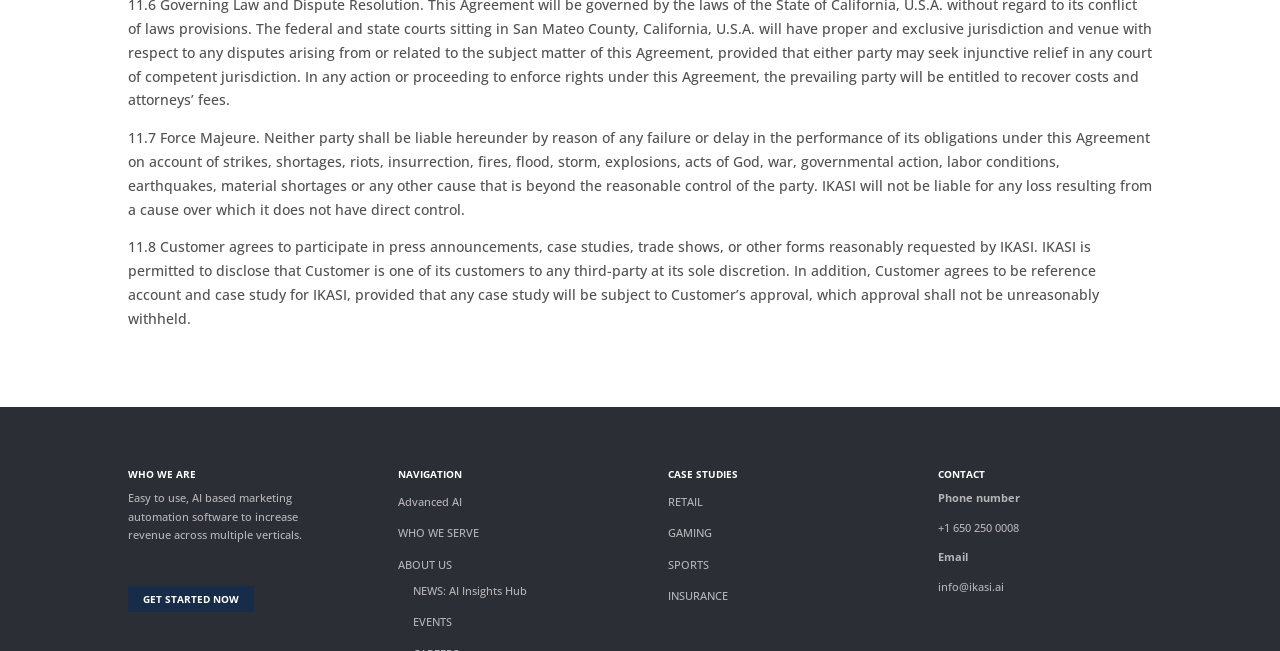Specify the bounding box coordinates of the region I need to click to perform the following instruction: "Read about CASE STUDIES in RETAIL". The coordinates must be four float numbers in the range of 0 to 1, i.e., [left, top, right, bottom].

[0.522, 0.759, 0.549, 0.782]